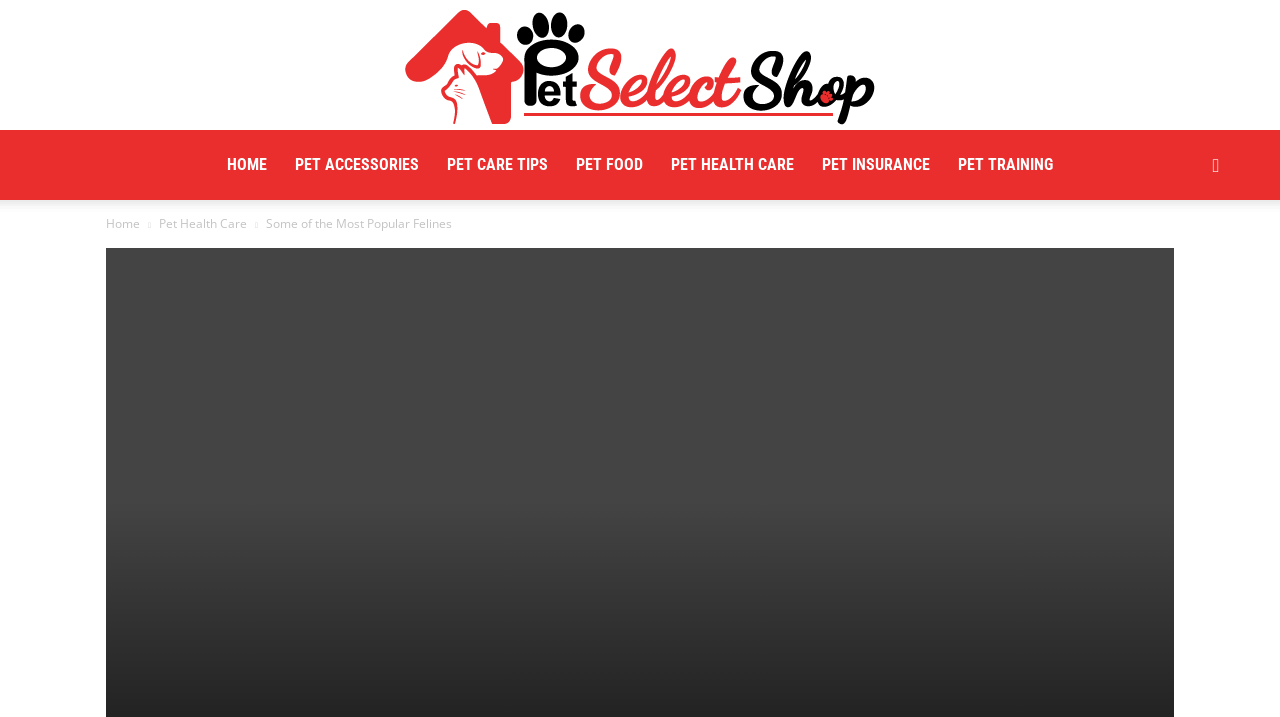Identify the bounding box of the HTML element described here: "Home". Provide the coordinates as four float numbers between 0 and 1: [left, top, right, bottom].

[0.083, 0.35, 0.136, 0.448]